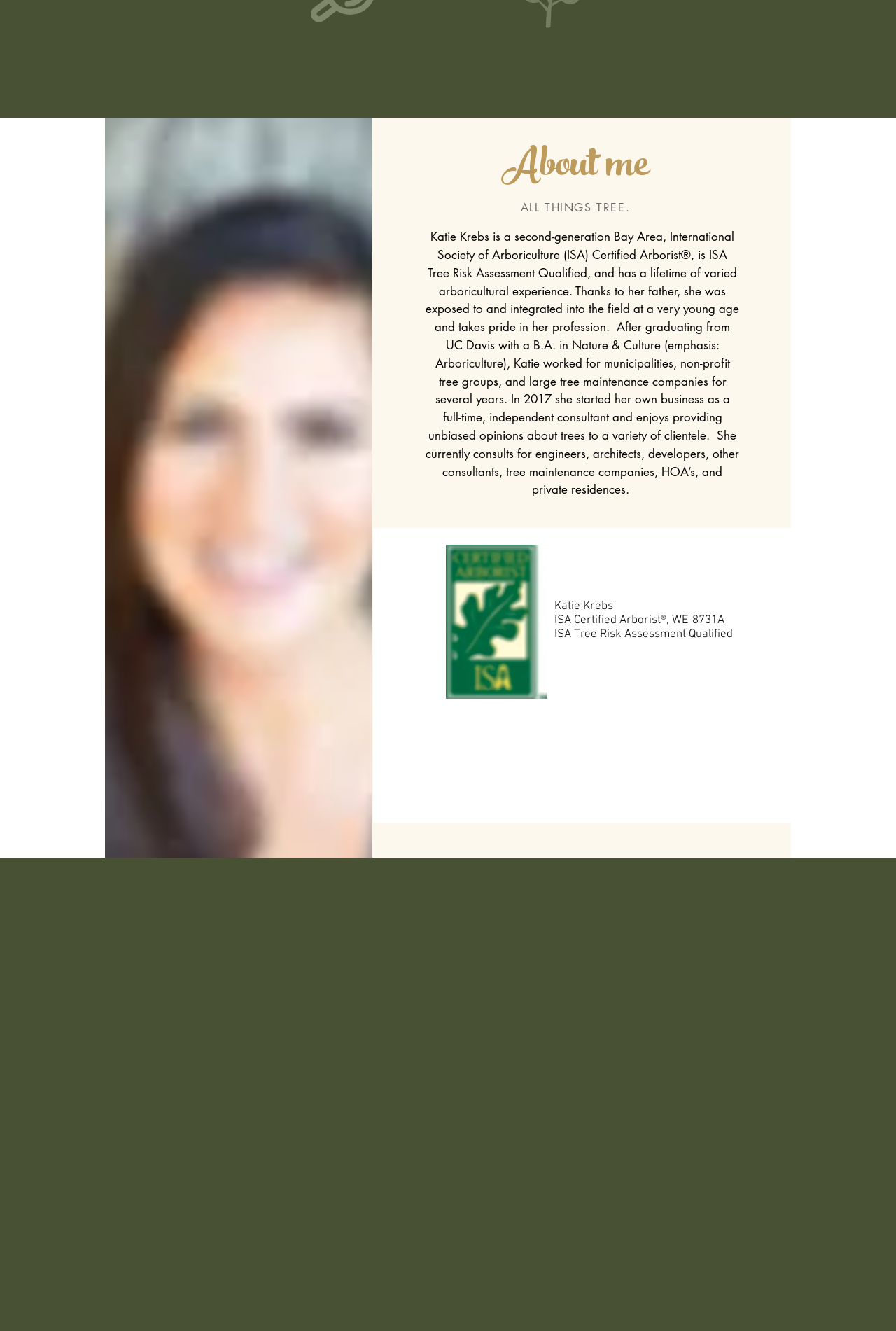Please answer the following query using a single word or phrase: 
What is Katie Krebs' profession?

Arborist